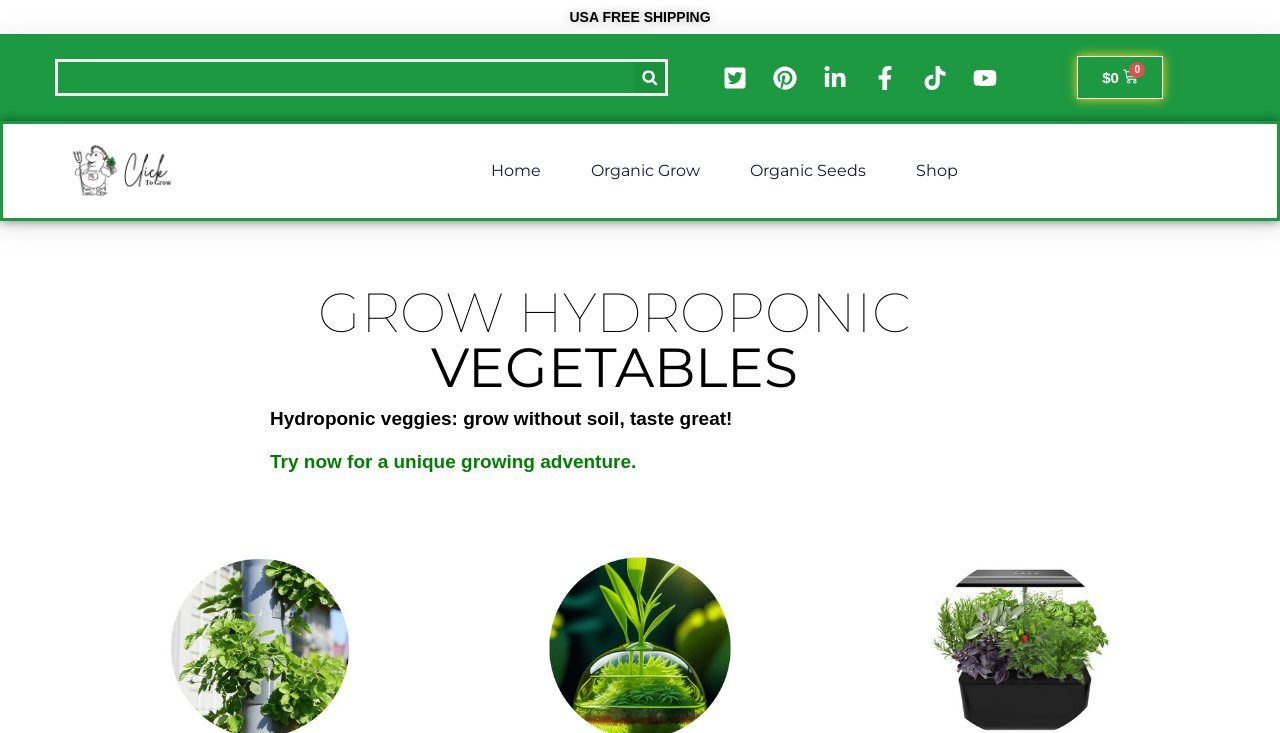Review the image closely and give a comprehensive answer to the question: What is the shipping policy in the USA?

The webpage has a heading 'USA FREE SHIPPING' which indicates that the website offers free shipping in the USA.